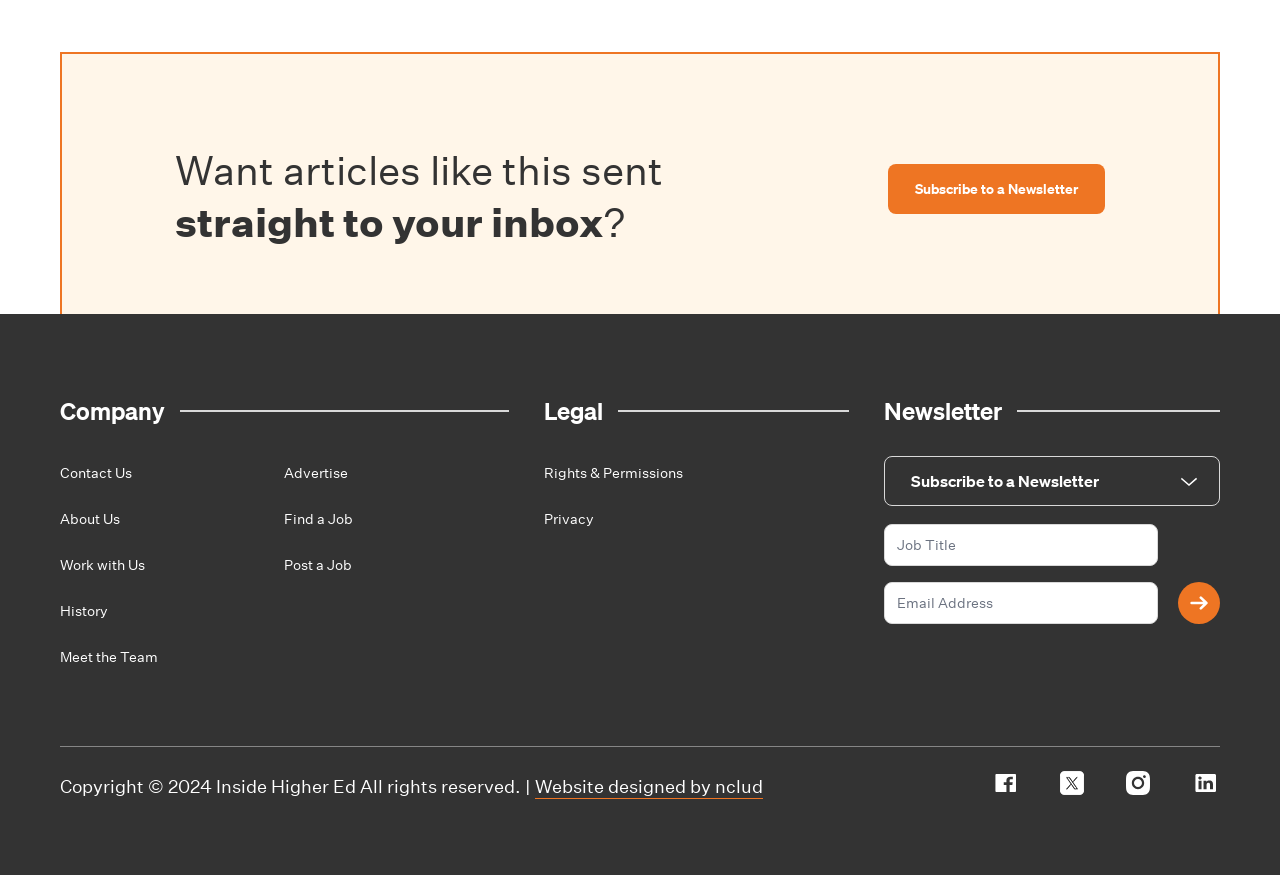Please specify the bounding box coordinates of the area that should be clicked to accomplish the following instruction: "Submit". The coordinates should consist of four float numbers between 0 and 1, i.e., [left, top, right, bottom].

[0.92, 0.665, 0.953, 0.713]